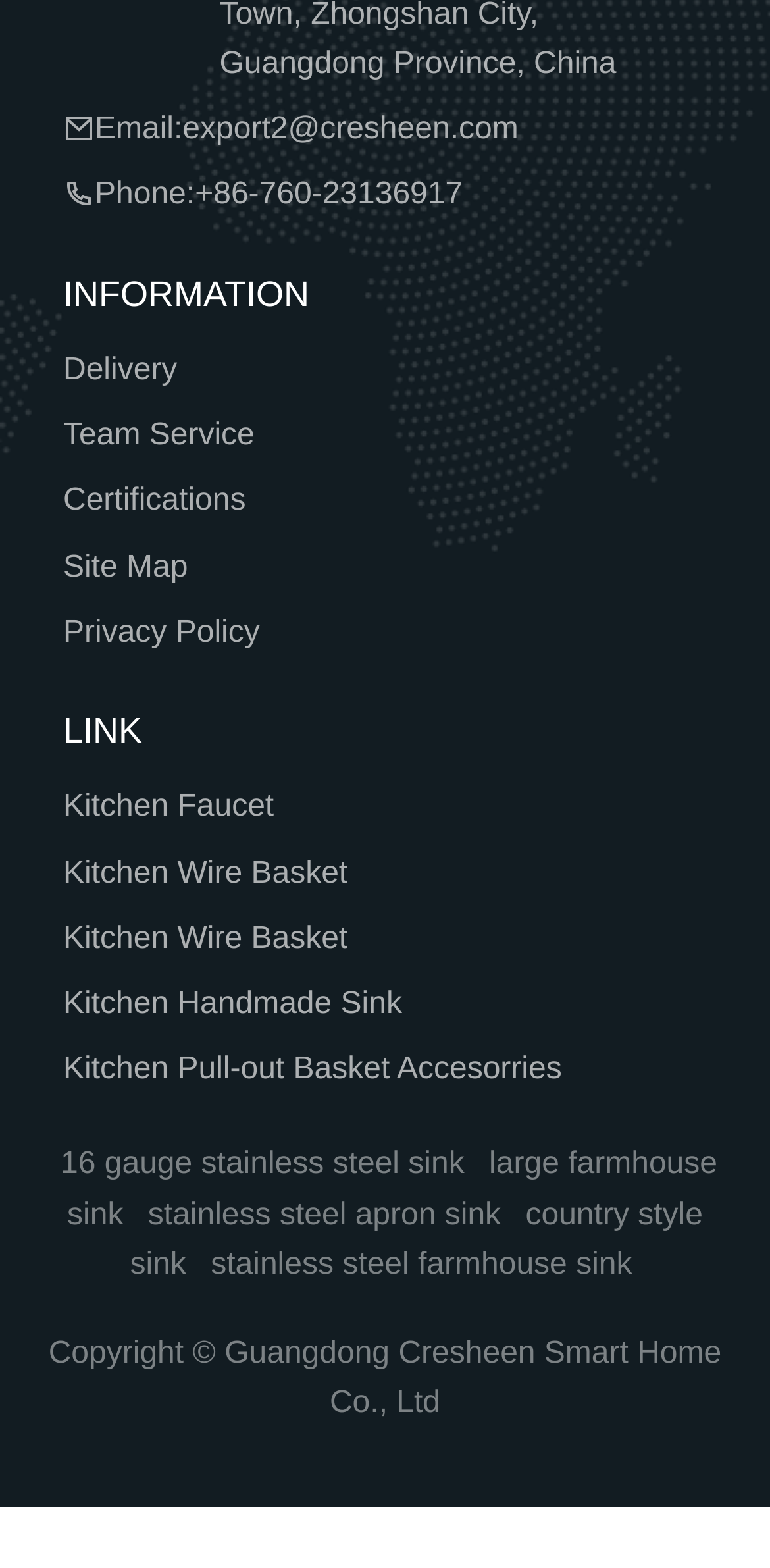From the webpage screenshot, identify the region described by Kitchen Faucet. Provide the bounding box coordinates as (top-left x, top-left y, bottom-right x, bottom-right y), with each value being a floating point number between 0 and 1.

[0.082, 0.499, 0.356, 0.531]